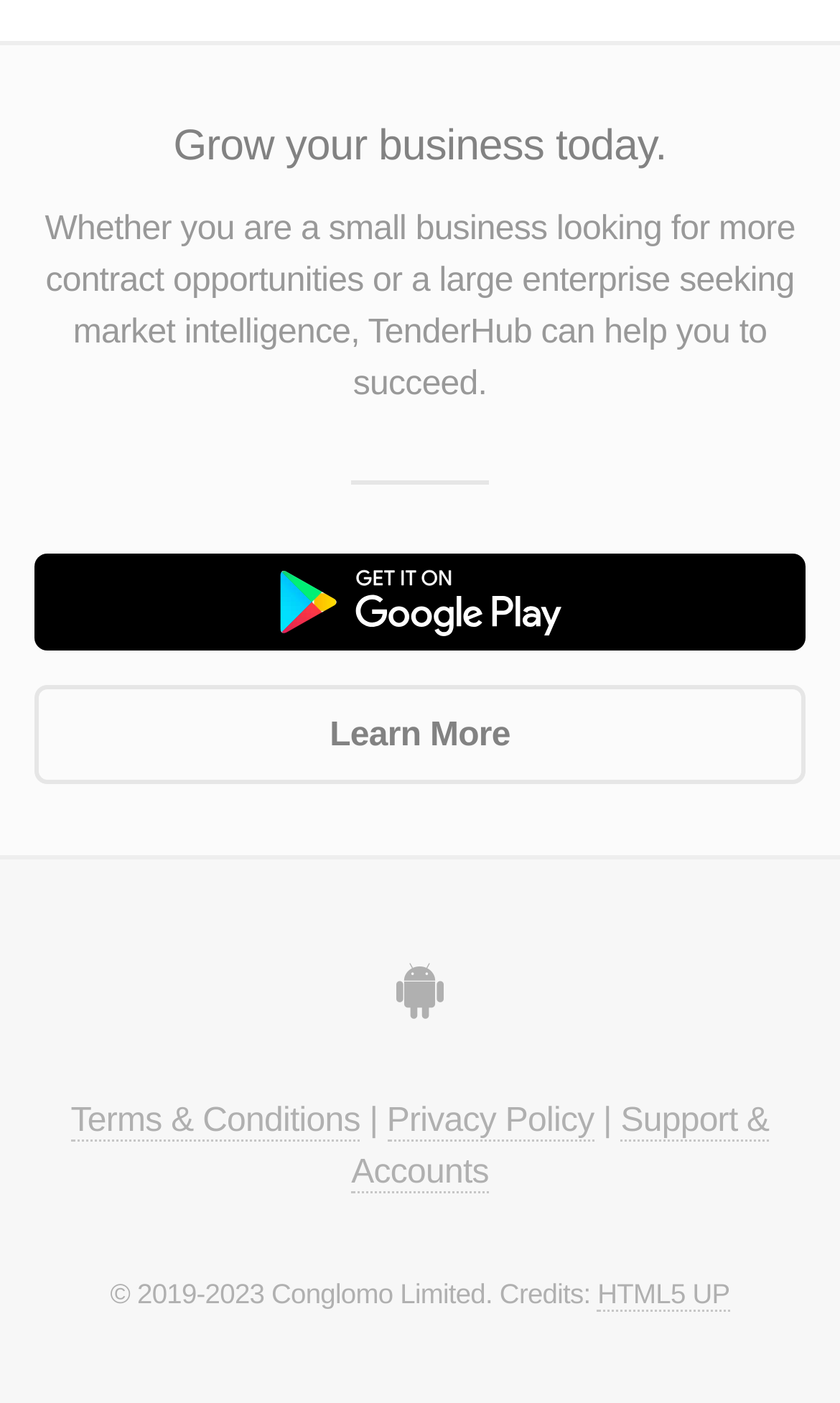Given the element description, predict the bounding box coordinates in the format (top-left x, top-left y, bottom-right x, bottom-right y). Make sure all values are between 0 and 1. Here is the element description: Android

[0.472, 0.701, 0.528, 0.727]